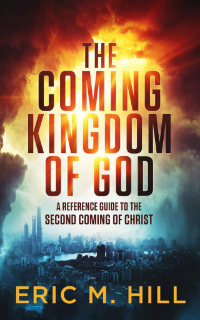What is the subtitle of the book?
Based on the image, provide a one-word or brief-phrase response.

A Reference Guide to the Second Coming of Christ